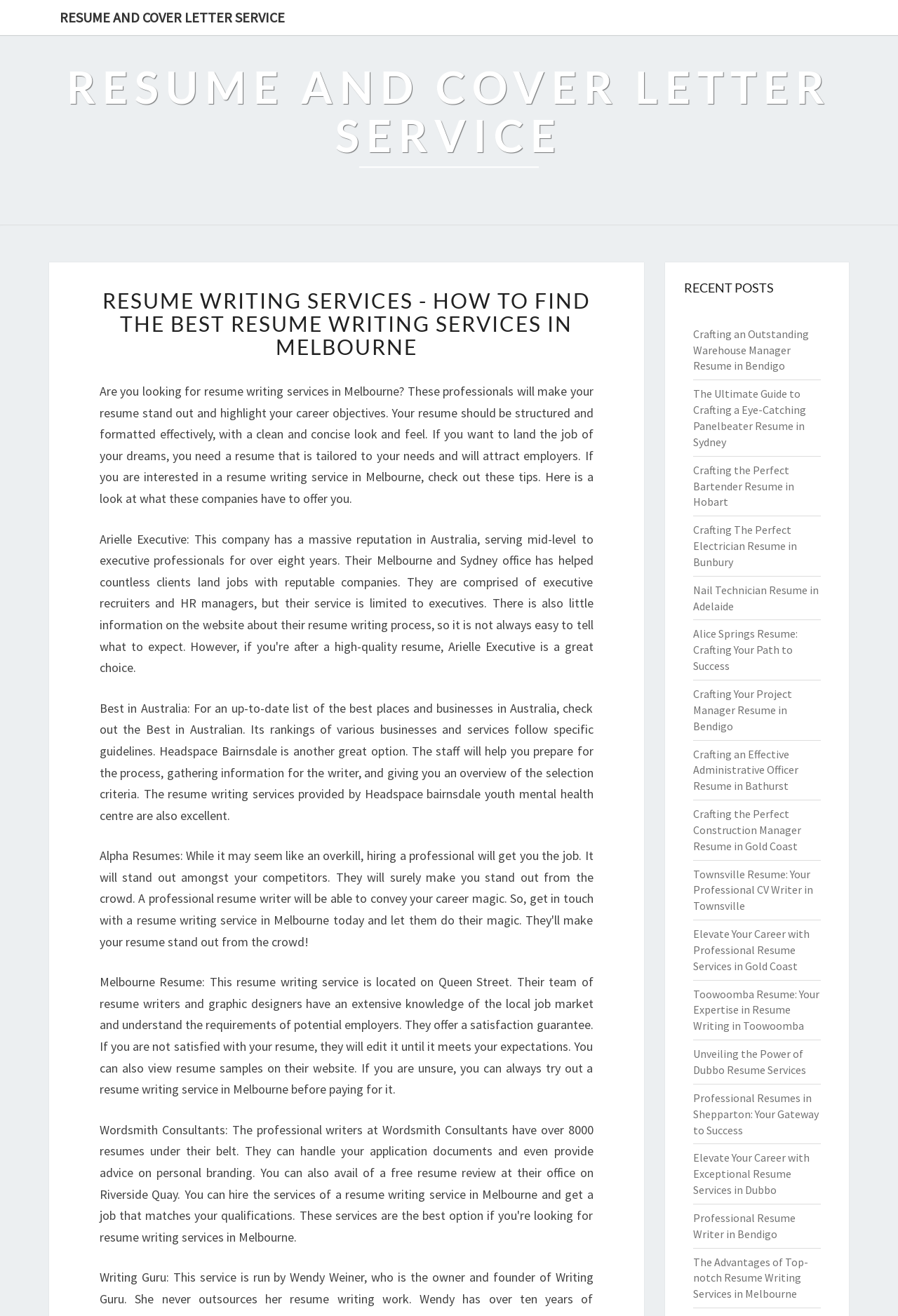Using the information in the image, could you please answer the following question in detail:
How many recent posts are listed?

The webpage has a section titled 'RECENT POSTS' which lists 15 links to different articles related to resume writing services in various cities.